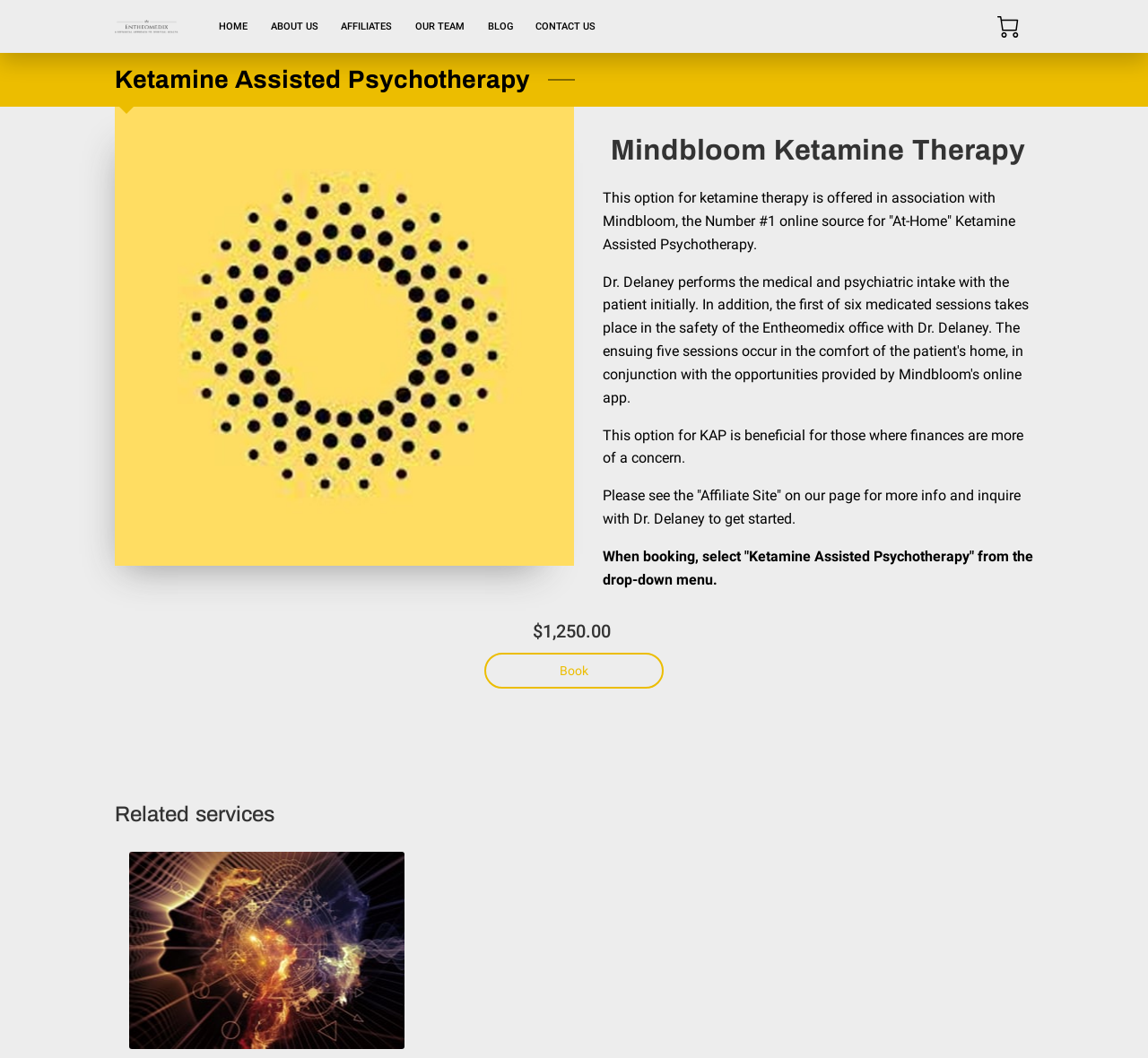Provide the bounding box coordinates in the format (top-left x, top-left y, bottom-right x, bottom-right y). All values are floating point numbers between 0 and 1. Determine the bounding box coordinate of the UI element described as: Home

[0.181, 0.014, 0.226, 0.036]